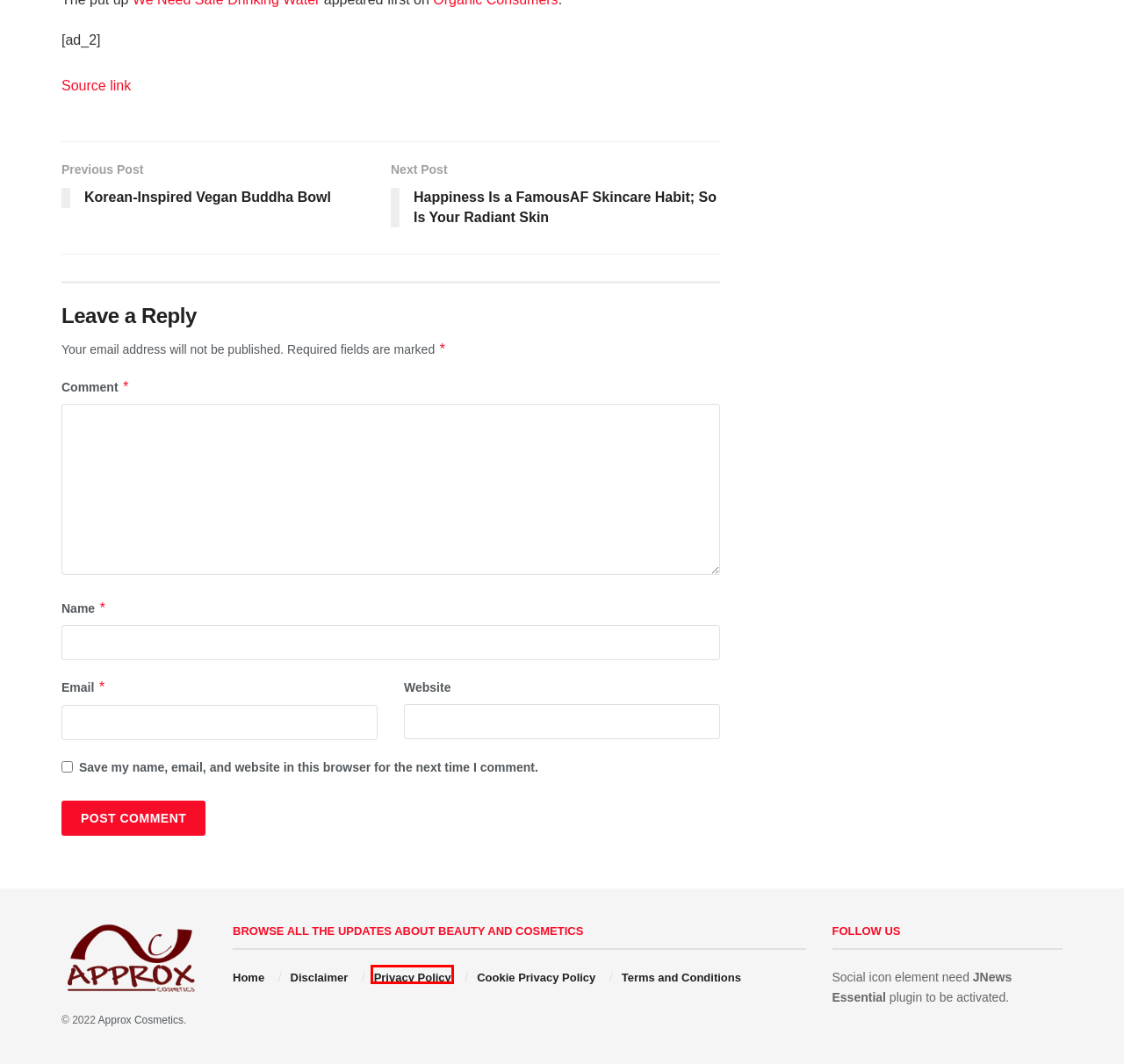Examine the screenshot of the webpage, which includes a red bounding box around an element. Choose the best matching webpage description for the page that will be displayed after clicking the element inside the red bounding box. Here are the candidates:
A. Korean-Inspired Vegan Buddha Bowl – Approx Cosmetics
B. Terms and Conditions – Approx Cosmetics
C. Disclaimer – Approx Cosmetics
D. Face Care – Approx Cosmetics
E. Happiness Is a FamousAF Skincare Habit; So Is Your Radiant Skin – Approx Cosmetics
F. Cookie Privacy Policy – Approx Cosmetics
G. Privacy Policy – Approx Cosmetics
H. Hair Care – Approx Cosmetics

G